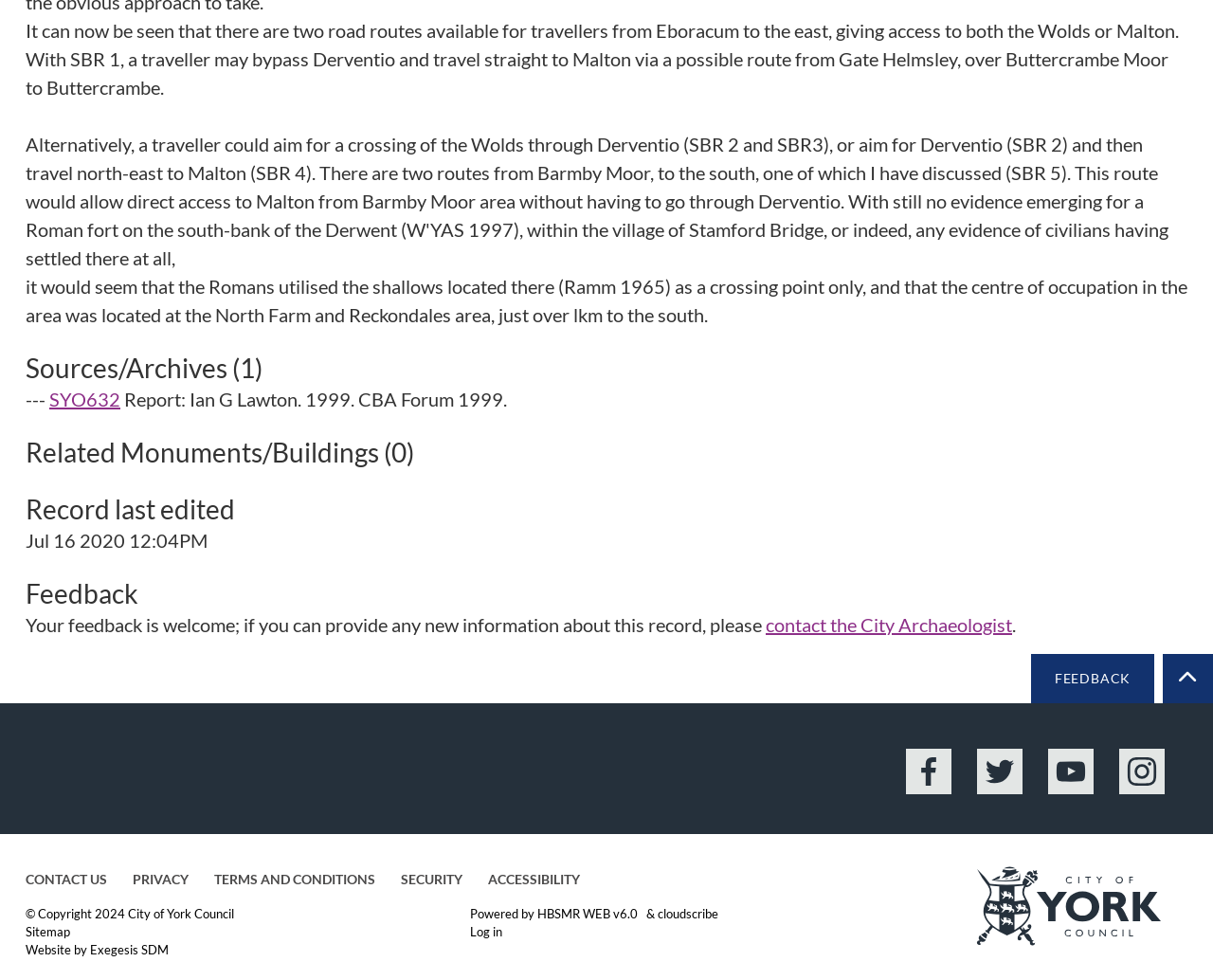Reply to the question with a single word or phrase:
What is the record last edited?

Jul 16 2020 12:04PM